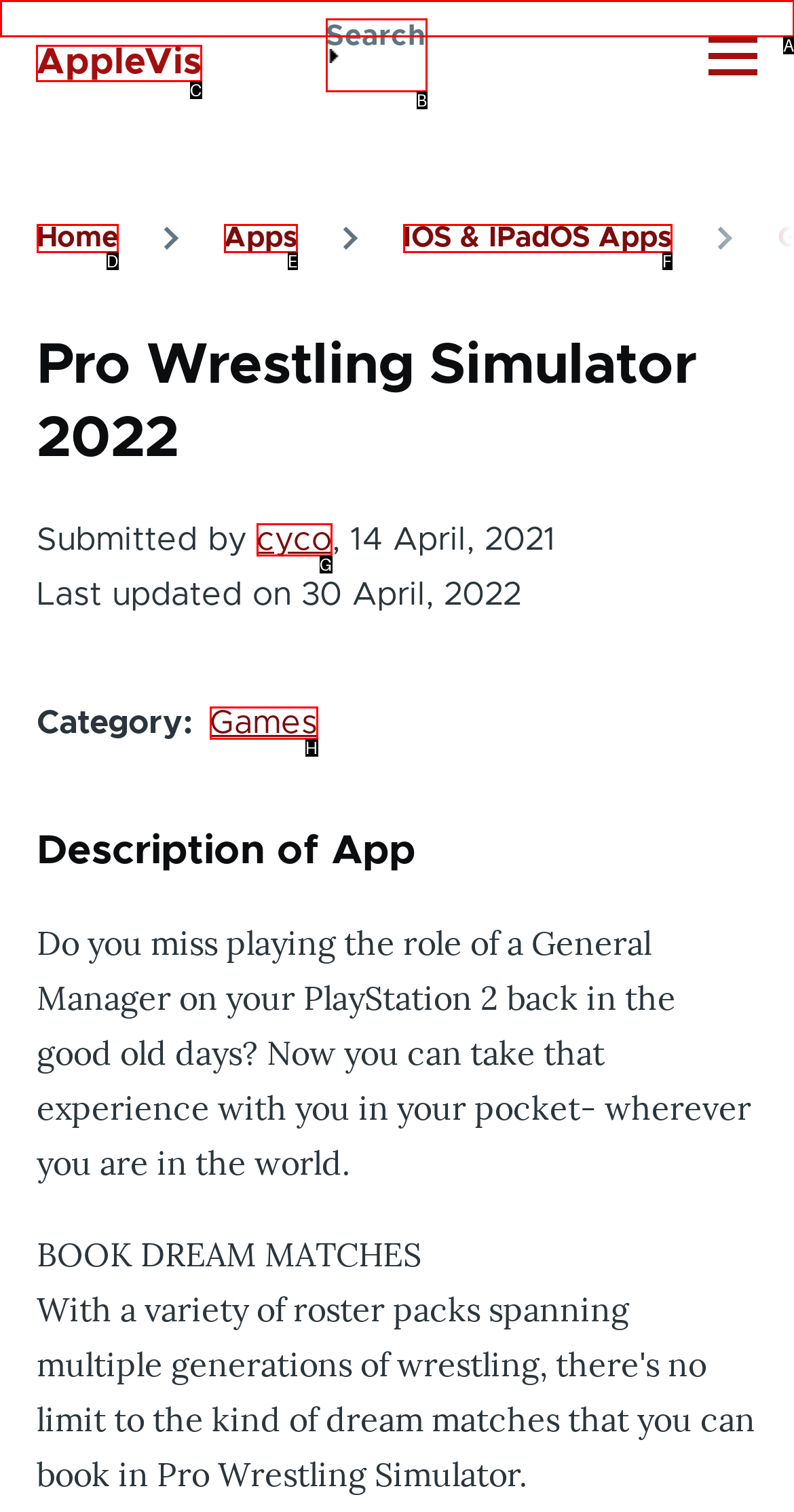Pick the HTML element that should be clicked to execute the task: Visit AppleVis homepage
Respond with the letter corresponding to the correct choice.

C